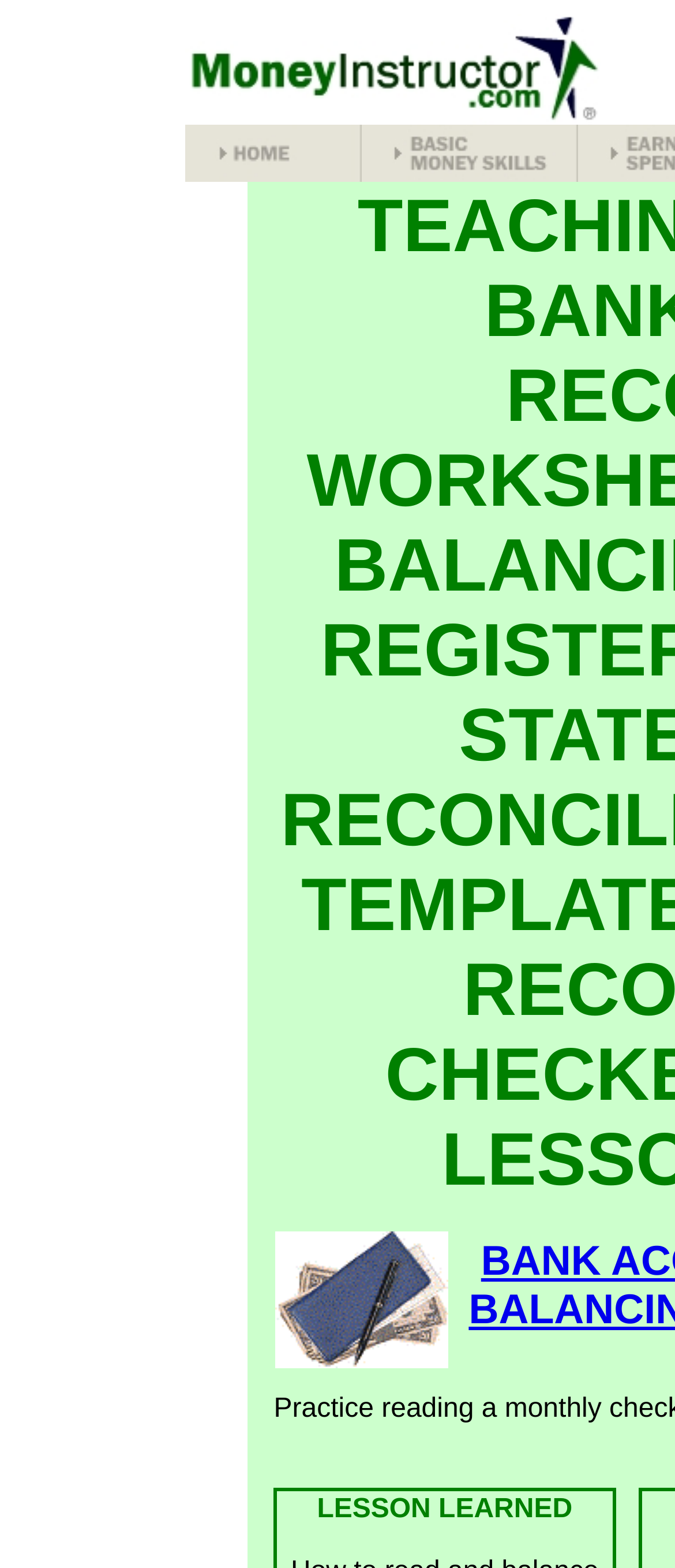What is the purpose of the image in the bottom cell?
Answer the question using a single word or phrase, according to the image.

Decoration or illustration